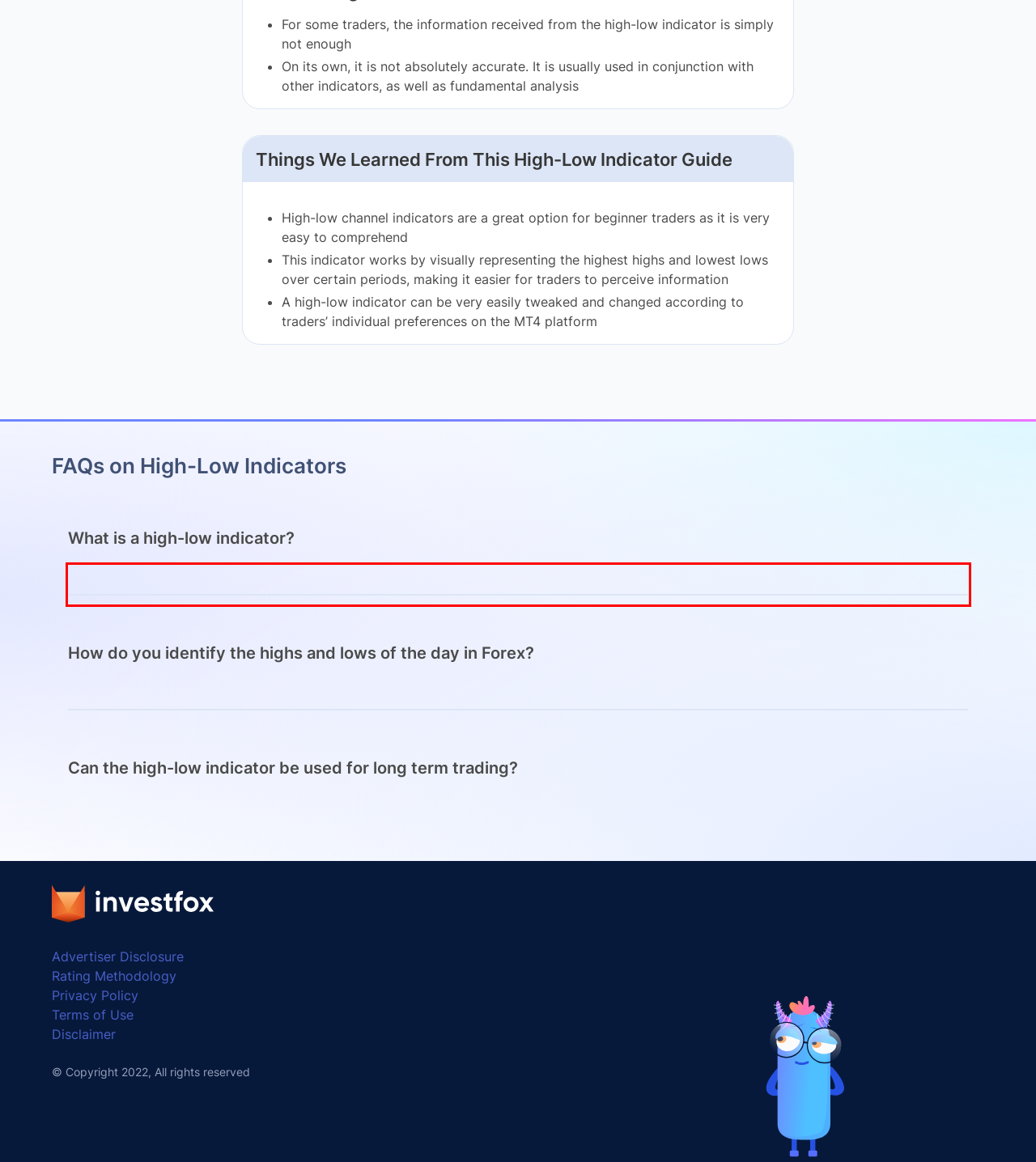Inspect the webpage screenshot that has a red bounding box and use OCR technology to read and display the text inside the red bounding box.

The MT4 high-low indicator is a tool used by traders to determine the highest highs and lowest lows of a certain period of time. This indicator can be used for long-term as well as short-term trading and can be very helpful for traders in identifying resistance and support levels.